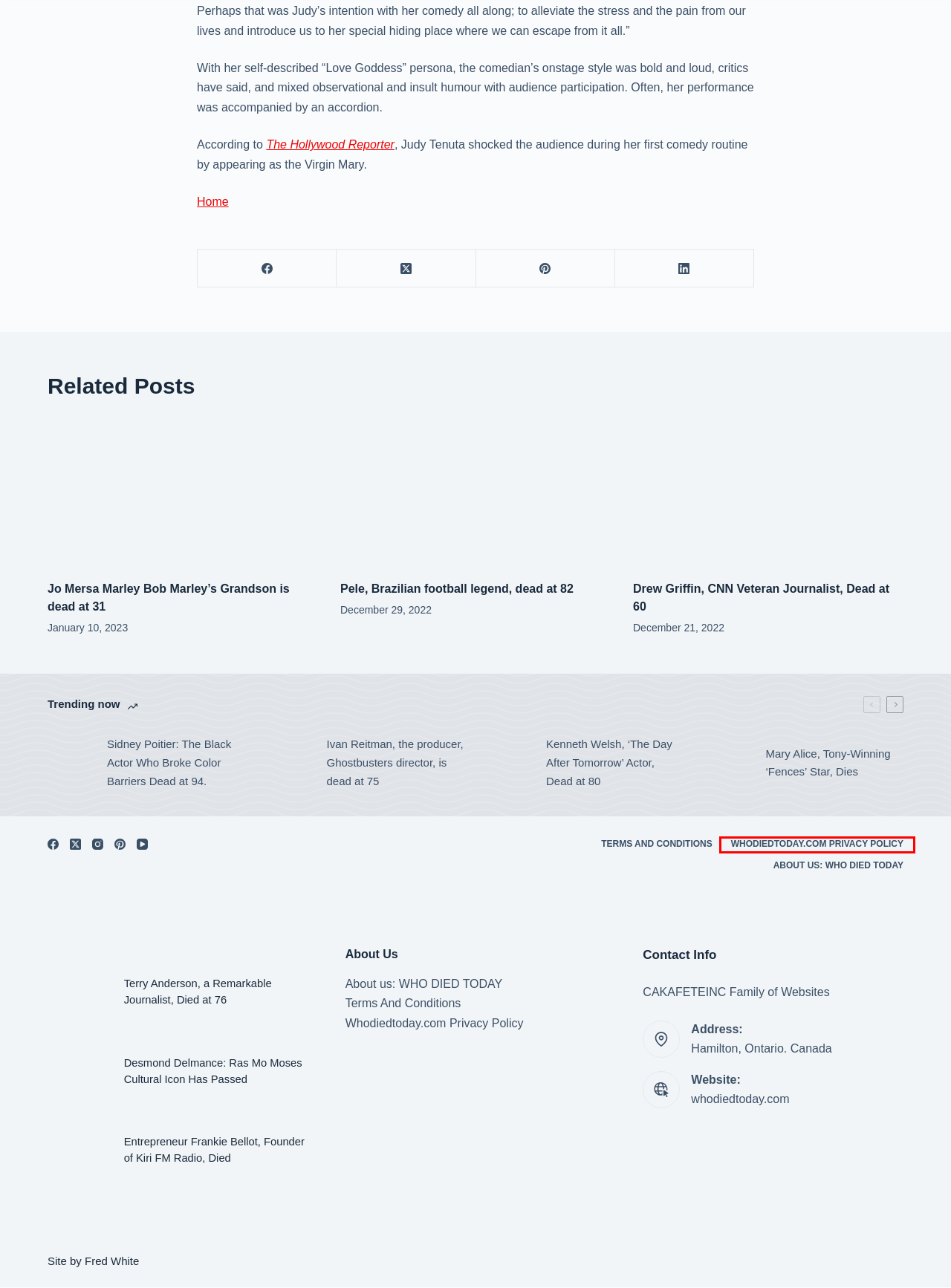You are provided with a screenshot of a webpage where a red rectangle bounding box surrounds an element. Choose the description that best matches the new webpage after clicking the element in the red bounding box. Here are the choices:
A. Terms And Conditions
B. Ivan Reitman The Producer, Ghostbusters Director, Dead At 75
C. Actor Sidney Poitier Broke Color Barriers, He Is Dead At 94
D. Affiliate Programs - 3 Best Affiliate Marketing Programs
E. Kenneth Welsh, ‘The Day After Tomorrow’" Actor, Dead At 80
F. Desmond Delmance: Ras Mo Moses Cultural Icon Has Passed
G. Whodiedtoday.com Privacy Policy
H. Mary Alice, Tony-Winning 'Fences' Star, Dies

G